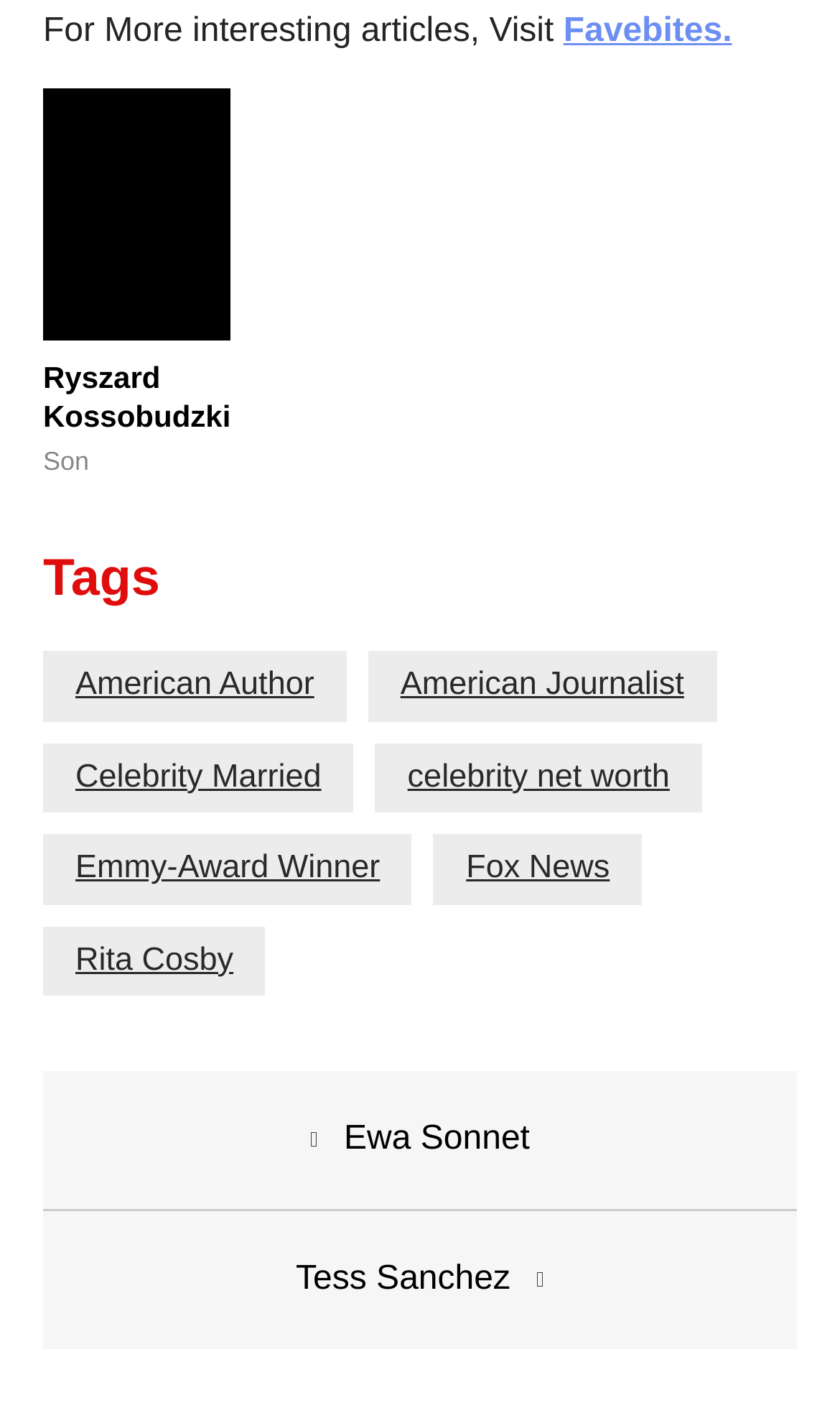What is the profession of the person mentioned?
Please provide a single word or phrase in response based on the screenshot.

Author and Journalist